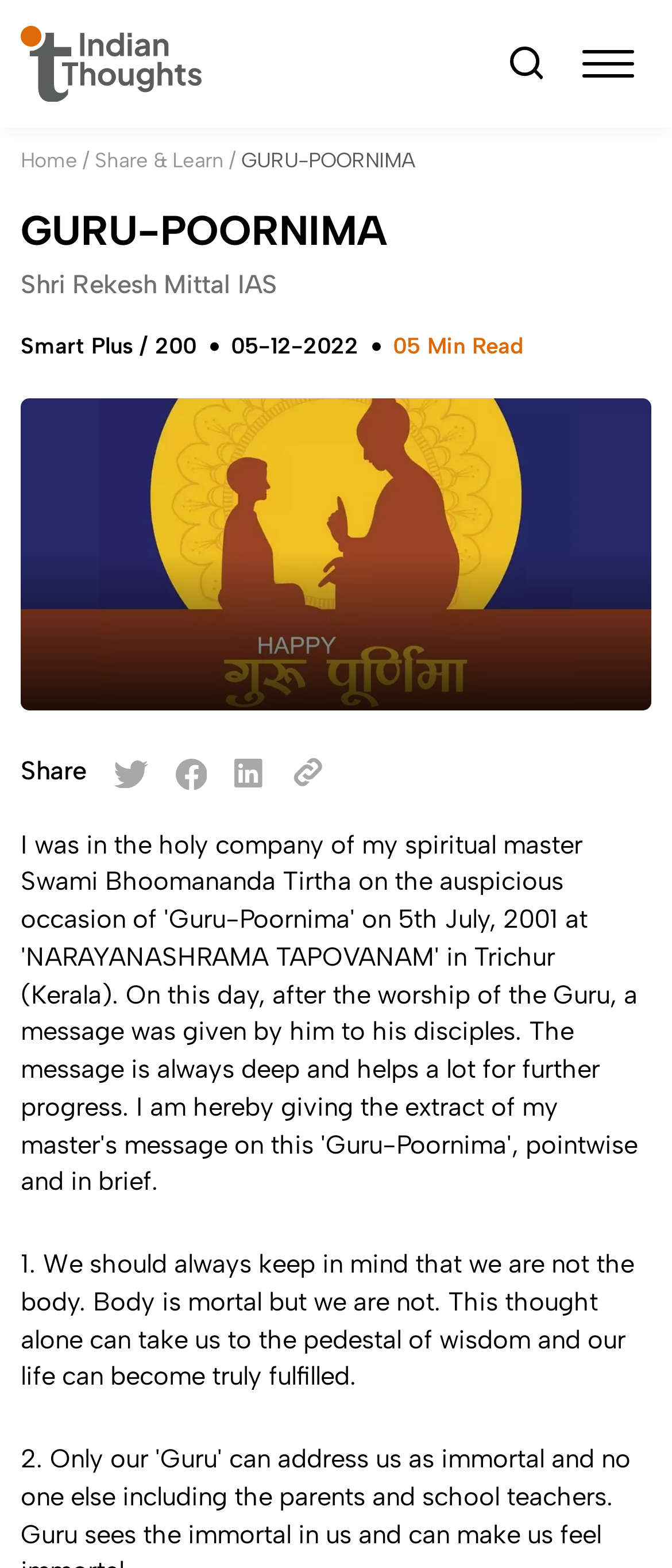Locate the bounding box of the UI element with the following description: "Share & Learn".

[0.141, 0.095, 0.333, 0.11]